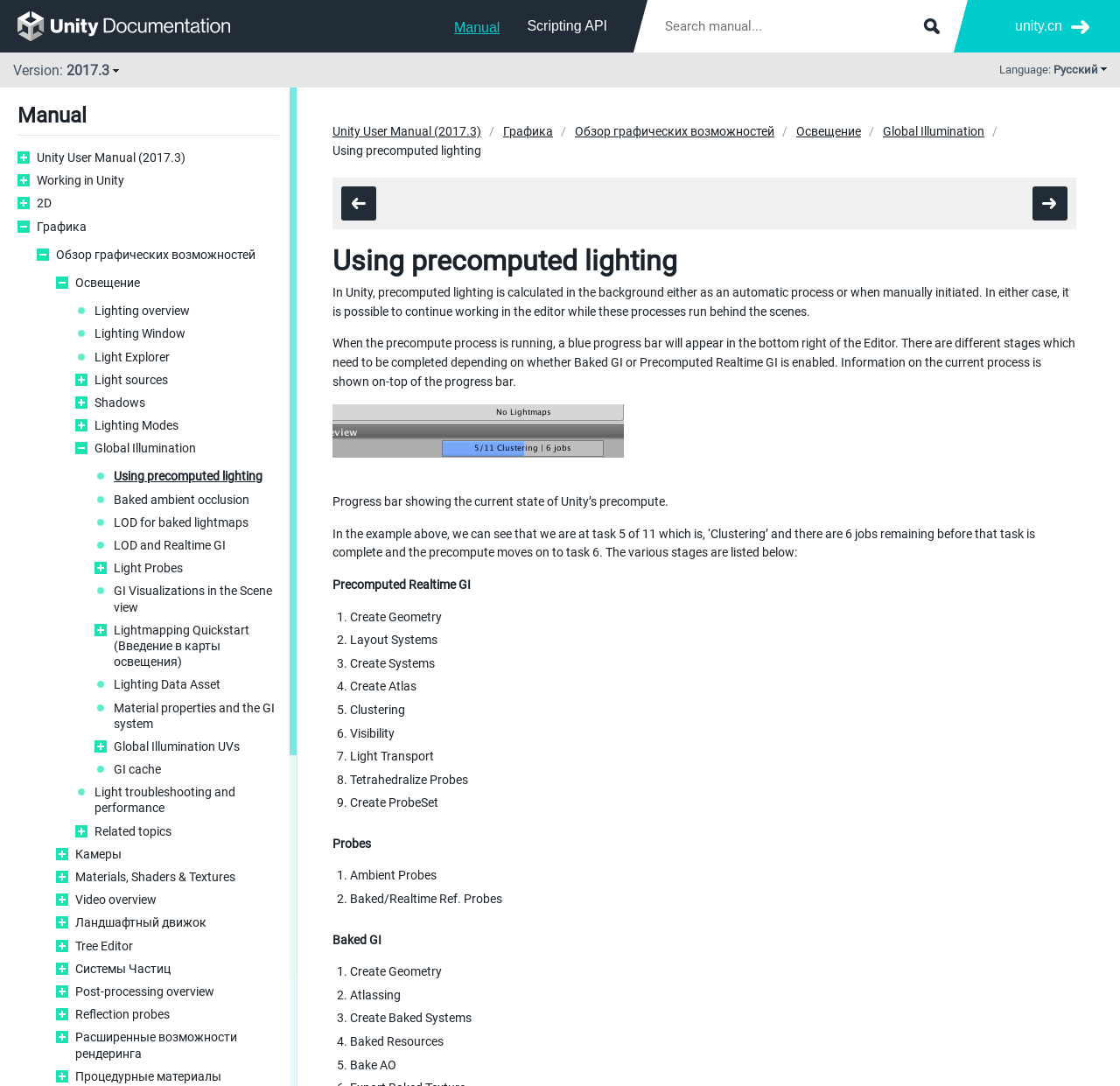Please identify the bounding box coordinates of the clickable region that I should interact with to perform the following instruction: "Go to Lighting overview". The coordinates should be expressed as four float numbers between 0 and 1, i.e., [left, top, right, bottom].

[0.084, 0.279, 0.249, 0.294]